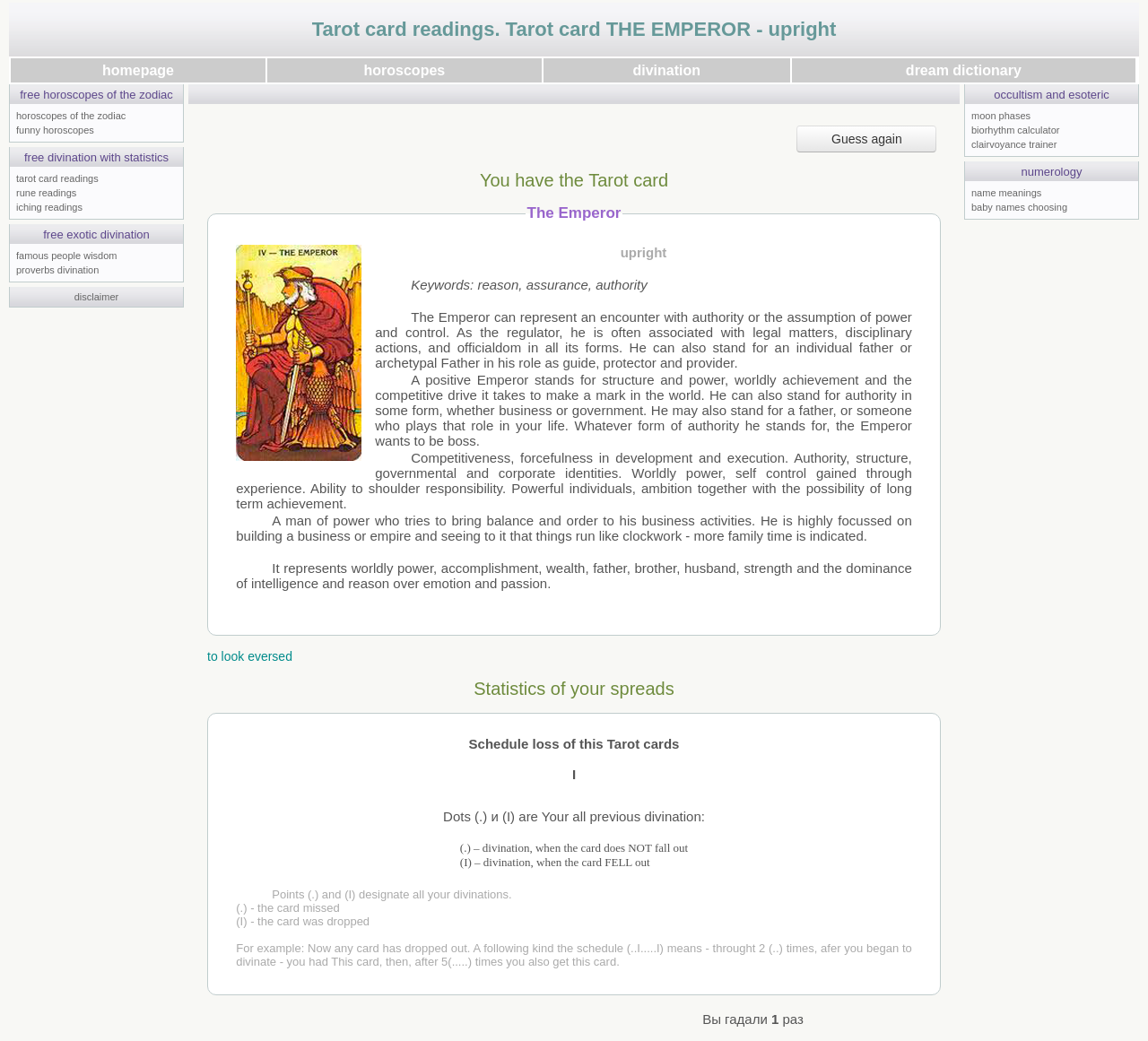Give a one-word or phrase response to the following question: What is the current Tarot card being displayed?

The Emperor